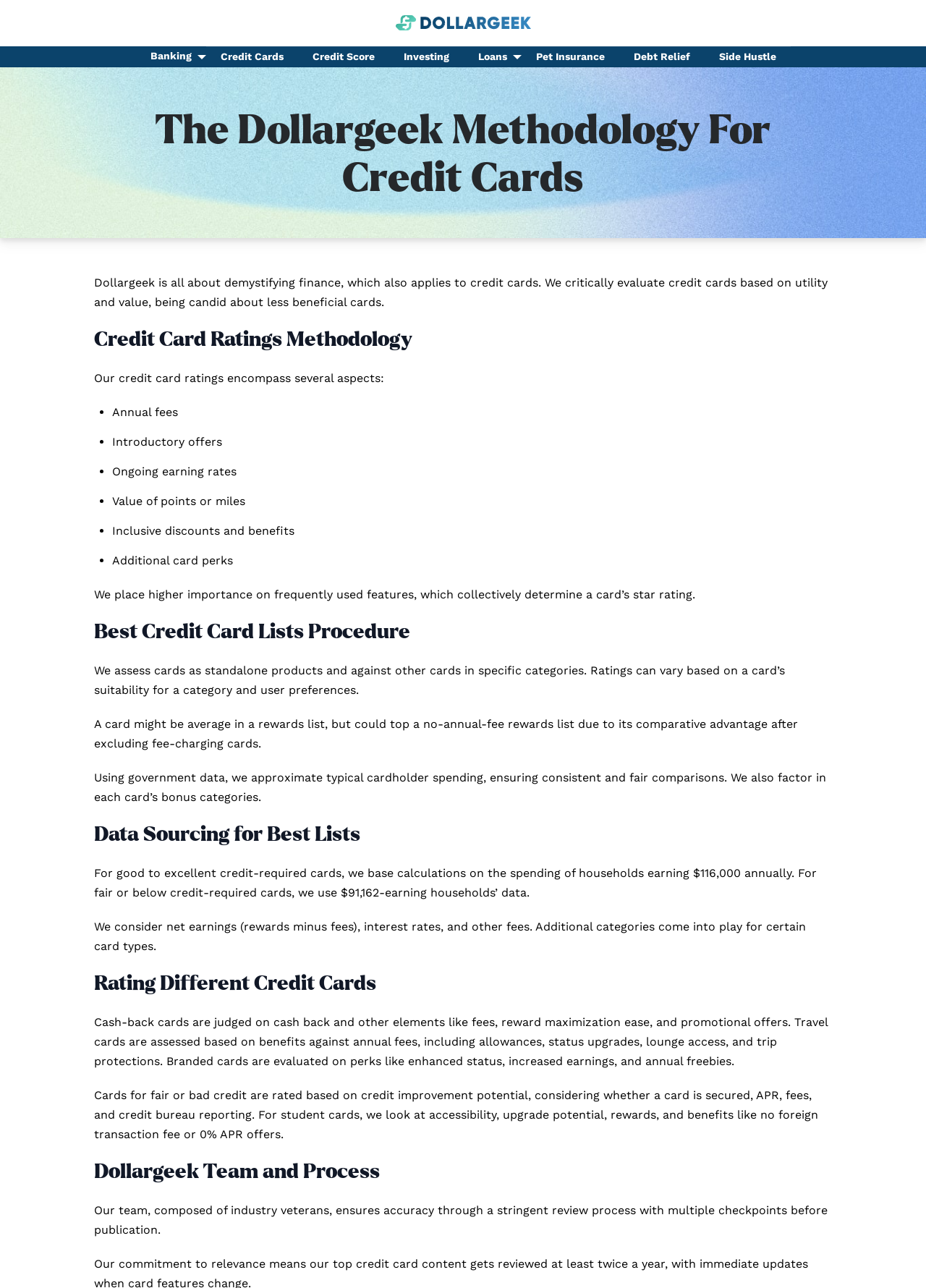Based on the element description: "Banking", identify the bounding box coordinates for this UI element. The coordinates must be four float numbers between 0 and 1, listed as [left, top, right, bottom].

[0.146, 0.036, 0.222, 0.052]